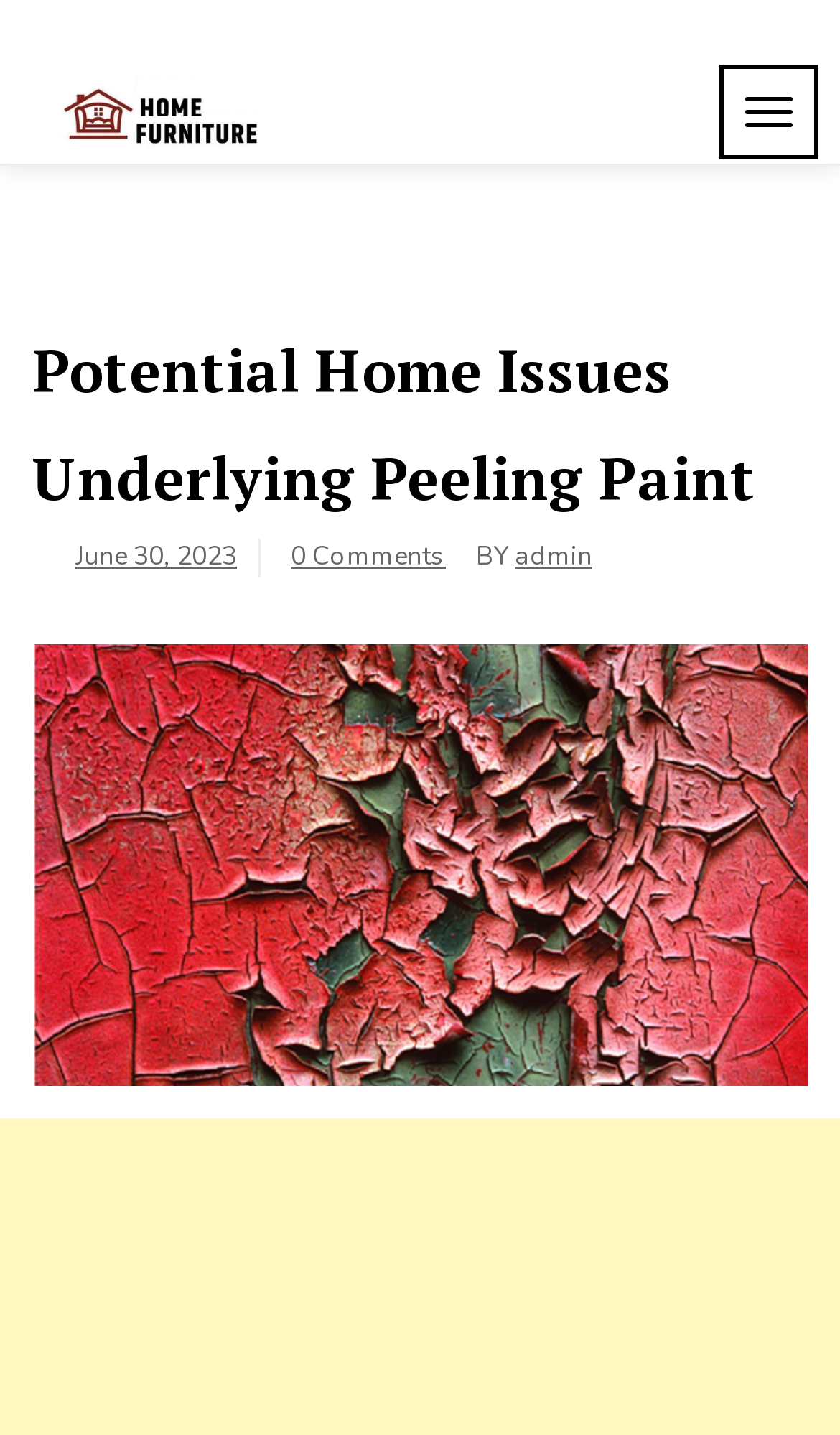Who is the author of the blog post?
Answer the question with a single word or phrase, referring to the image.

admin